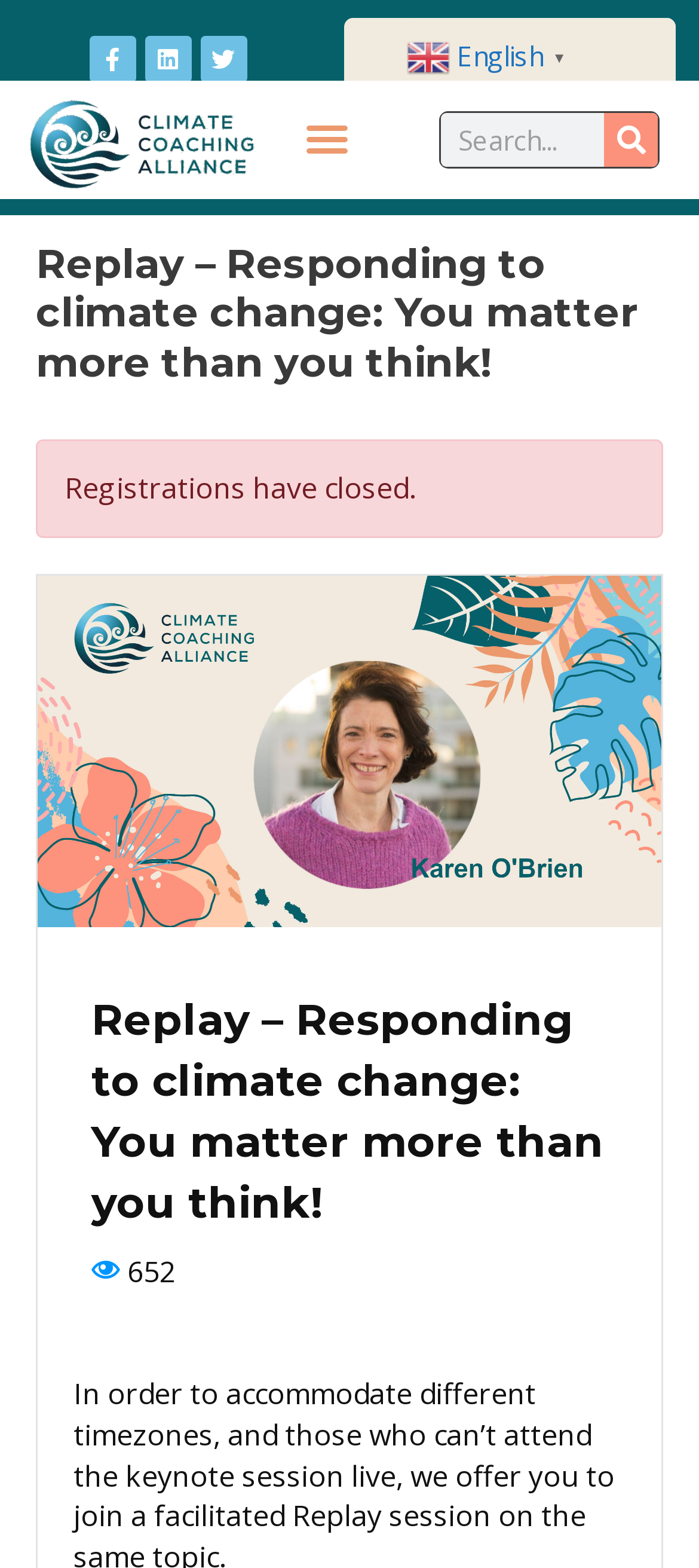Give a detailed account of the webpage's layout and content.

The webpage is about the Climate Coaching Alliance, specifically focusing on responding to climate change. At the top left, there are three social media links: Facebook, LinkedIn, and Twitter. Next to them, there is a language selection link with an English flag icon. 

Below these links, there is a navigation menu toggle button. To the right of the menu button, there is a search bar with a search button and a "Search" label. 

The main content of the webpage is divided into two sections. The top section has a large header with the title "Replay – Responding to climate change: You matter more than you think!" and a registration status message below it, stating that "Registrations have closed." 

Below this section, there is a large image that takes up most of the width of the page, with the same title as the header. At the bottom of the image, there is a heading with the same title again, followed by a text "652".